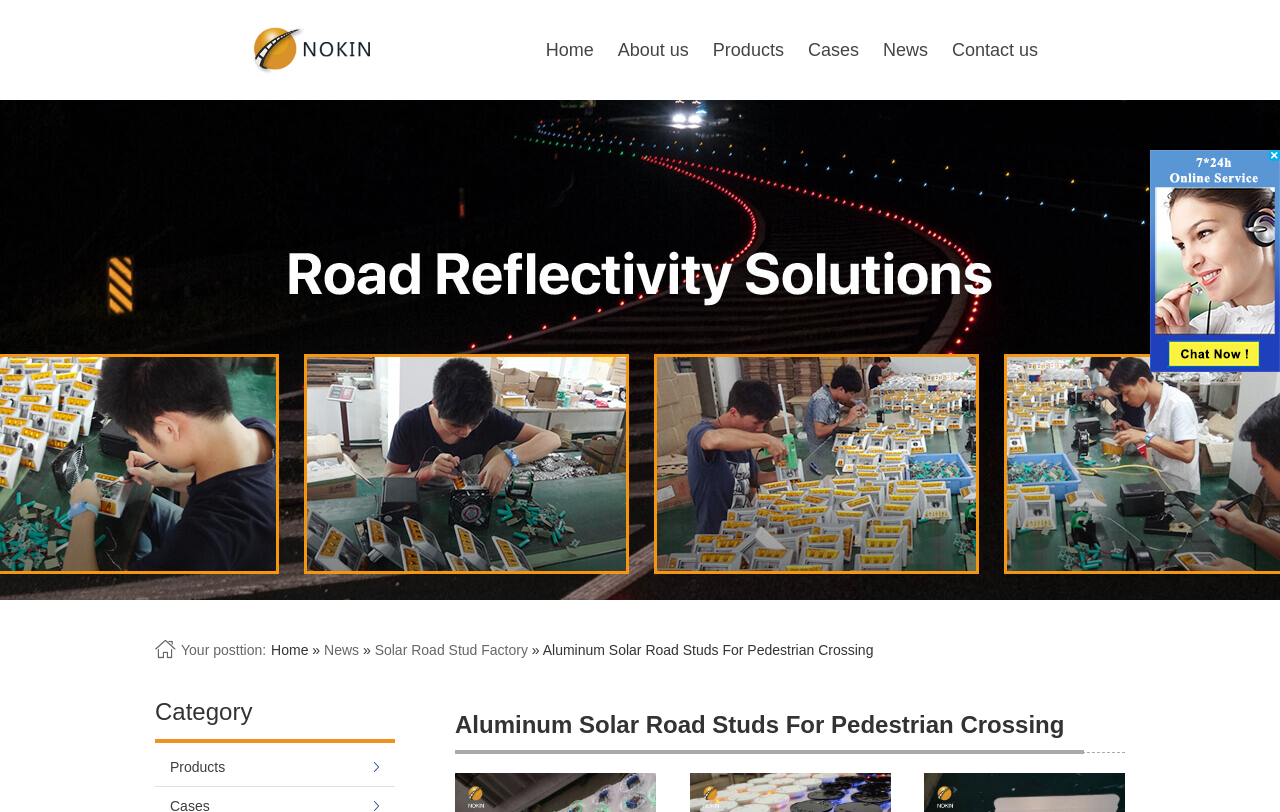Determine the bounding box for the UI element described here: "Home".

[0.417, 0.0, 0.473, 0.123]